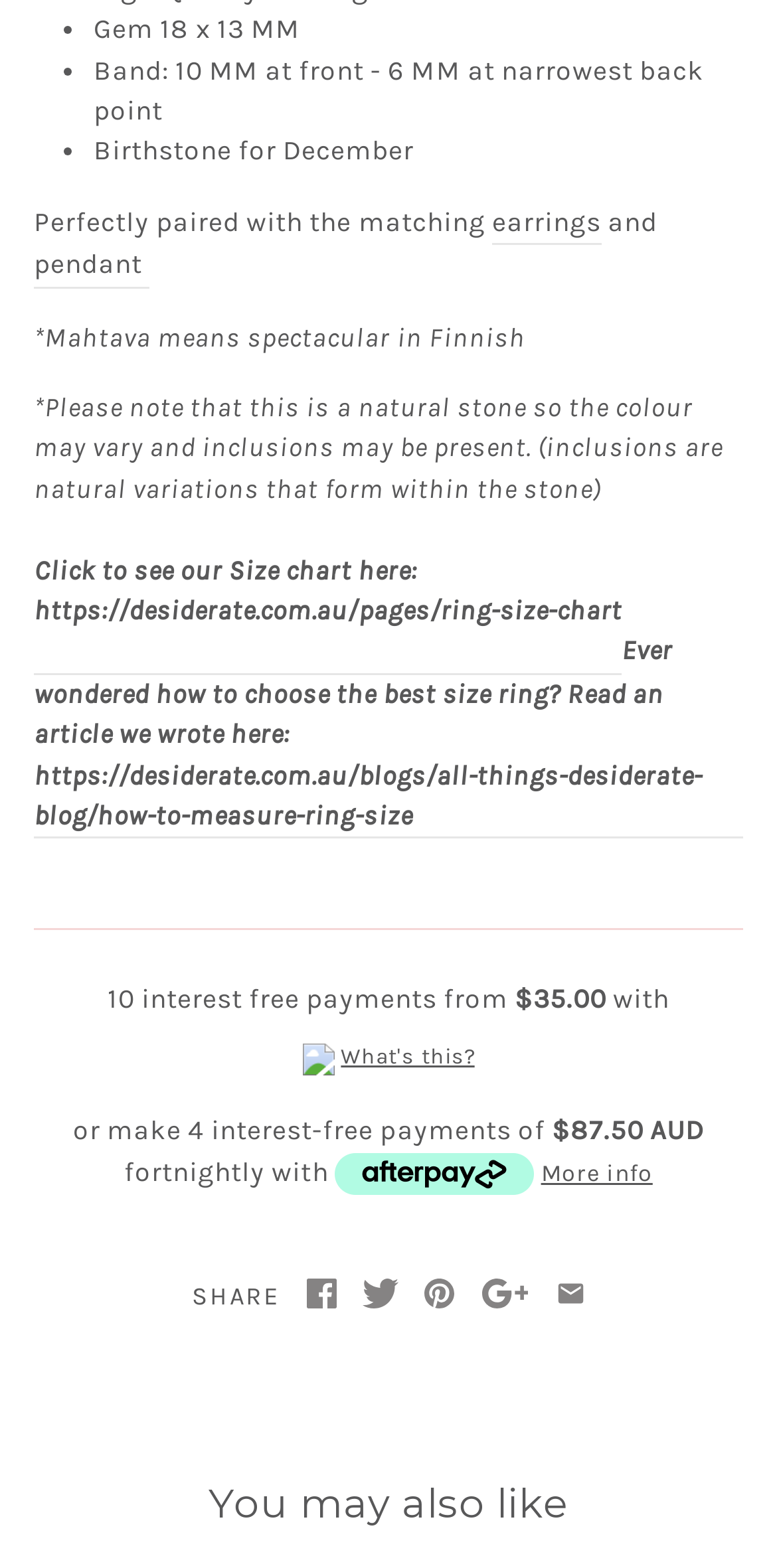Please answer the following question using a single word or phrase: 
What is the birthstone for?

December